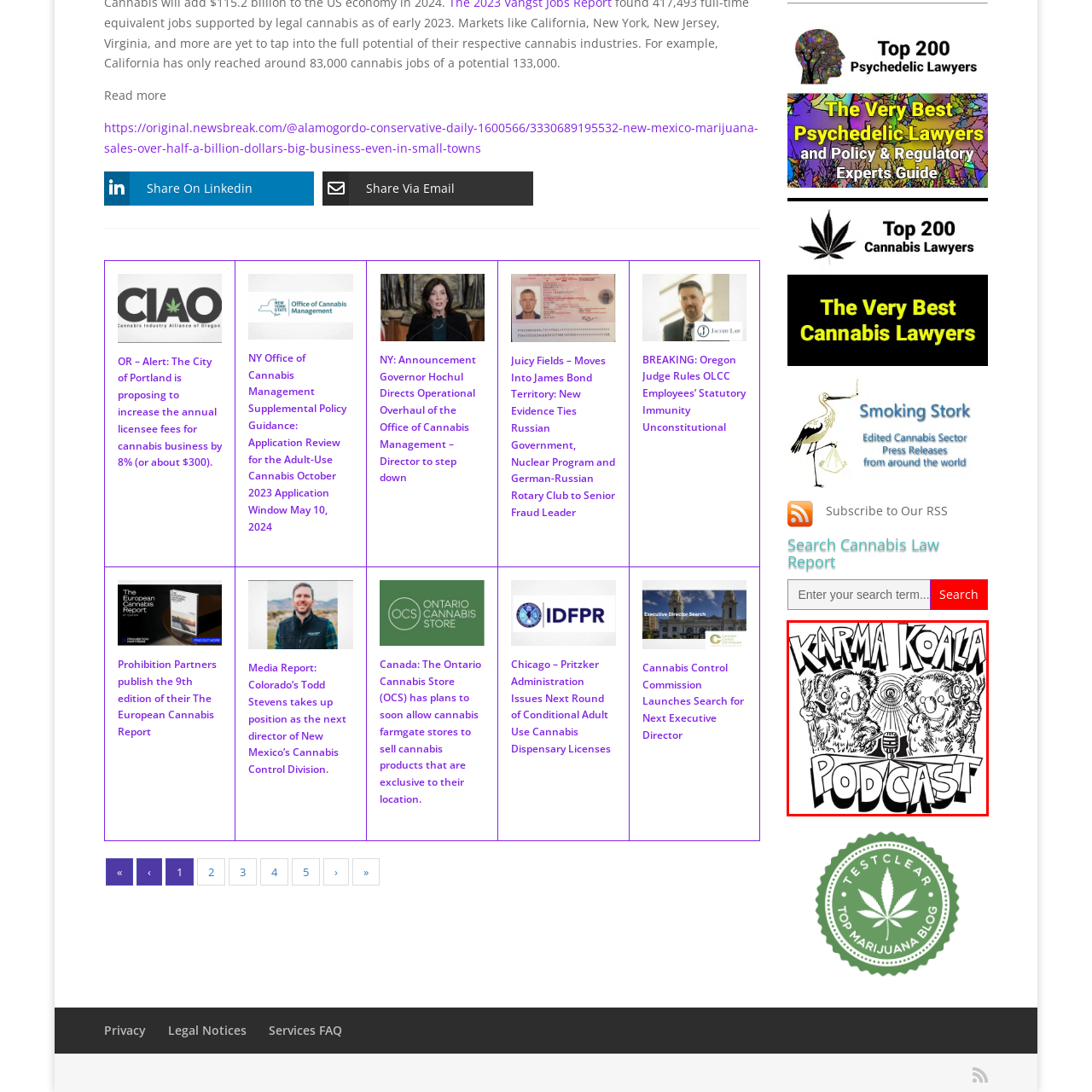What is the central element in the logo?
Observe the image inside the red bounding box carefully and formulate a detailed answer based on what you can infer from the visual content.

The image features two playful koalas positioned on either side of a central microphone, which is the main element that ties the entire design together and symbolizes the audio content of the podcast.